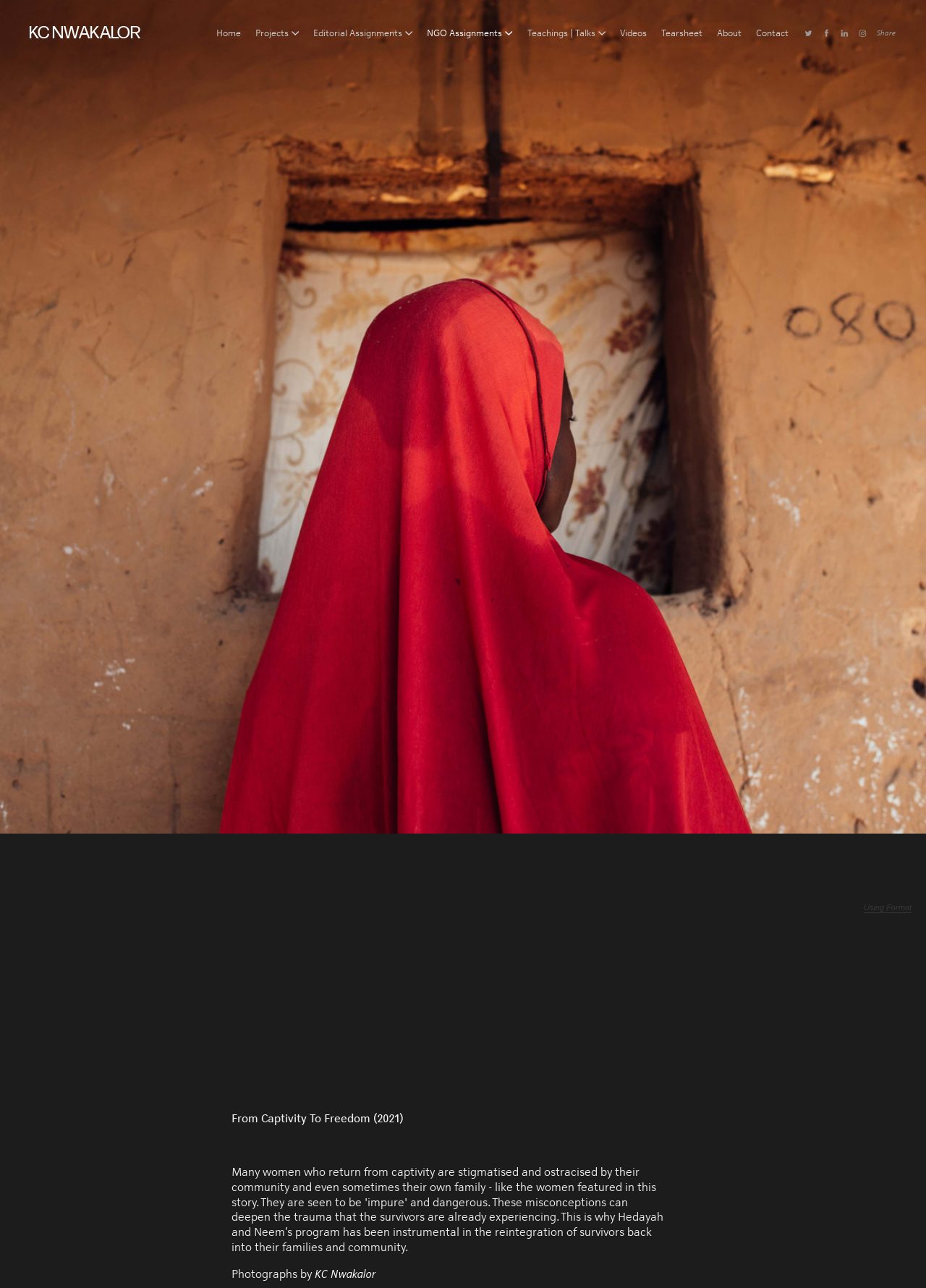Review the image closely and give a comprehensive answer to the question: How many navigation links are there?

The number of navigation links can be determined by counting the link elements at the top of the webpage, which are likely used for navigation. There are nine such link elements, corresponding to Home, Projects, Editorial Assignments, NGO Assignments, Teachings | Talks, Videos, Tearsheet, About, and Contact.